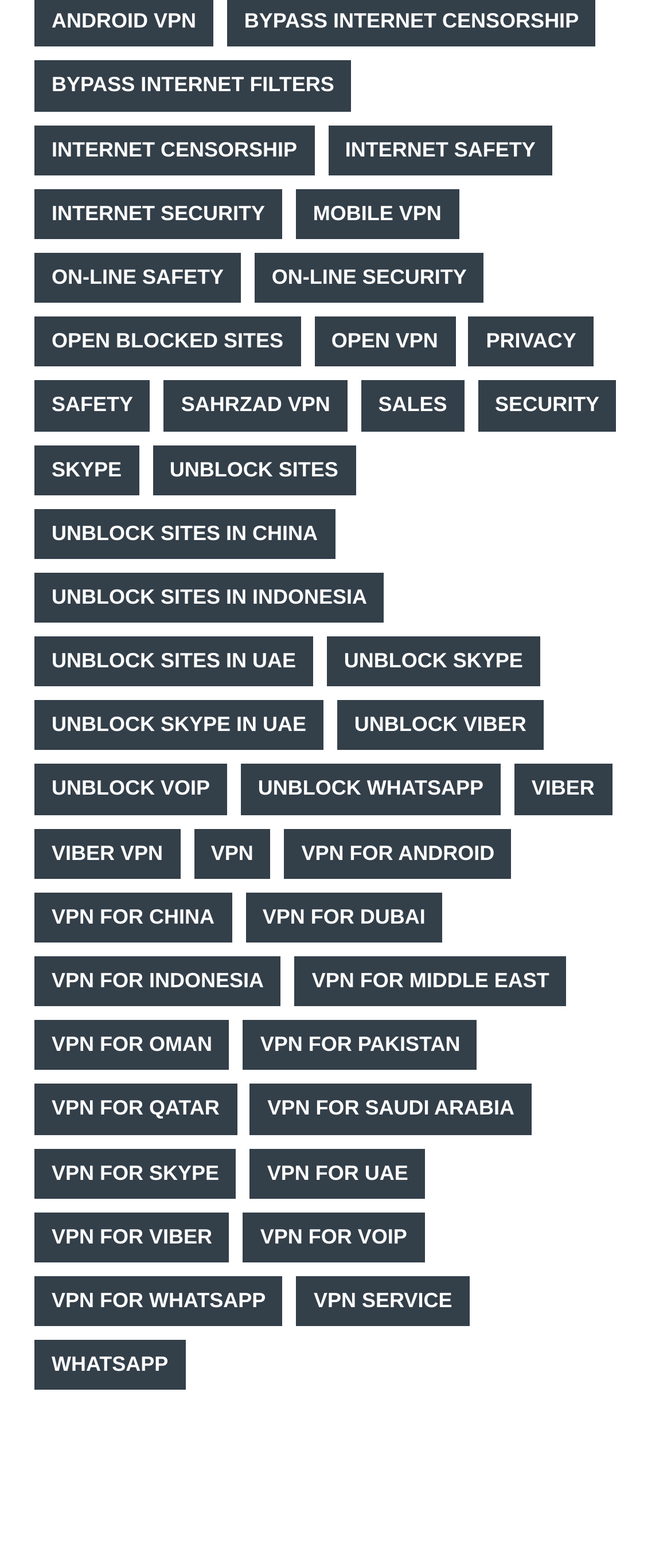Respond with a single word or phrase to the following question:
What types of applications are mentioned on this webpage?

Skype, Viber, and WhatsApp